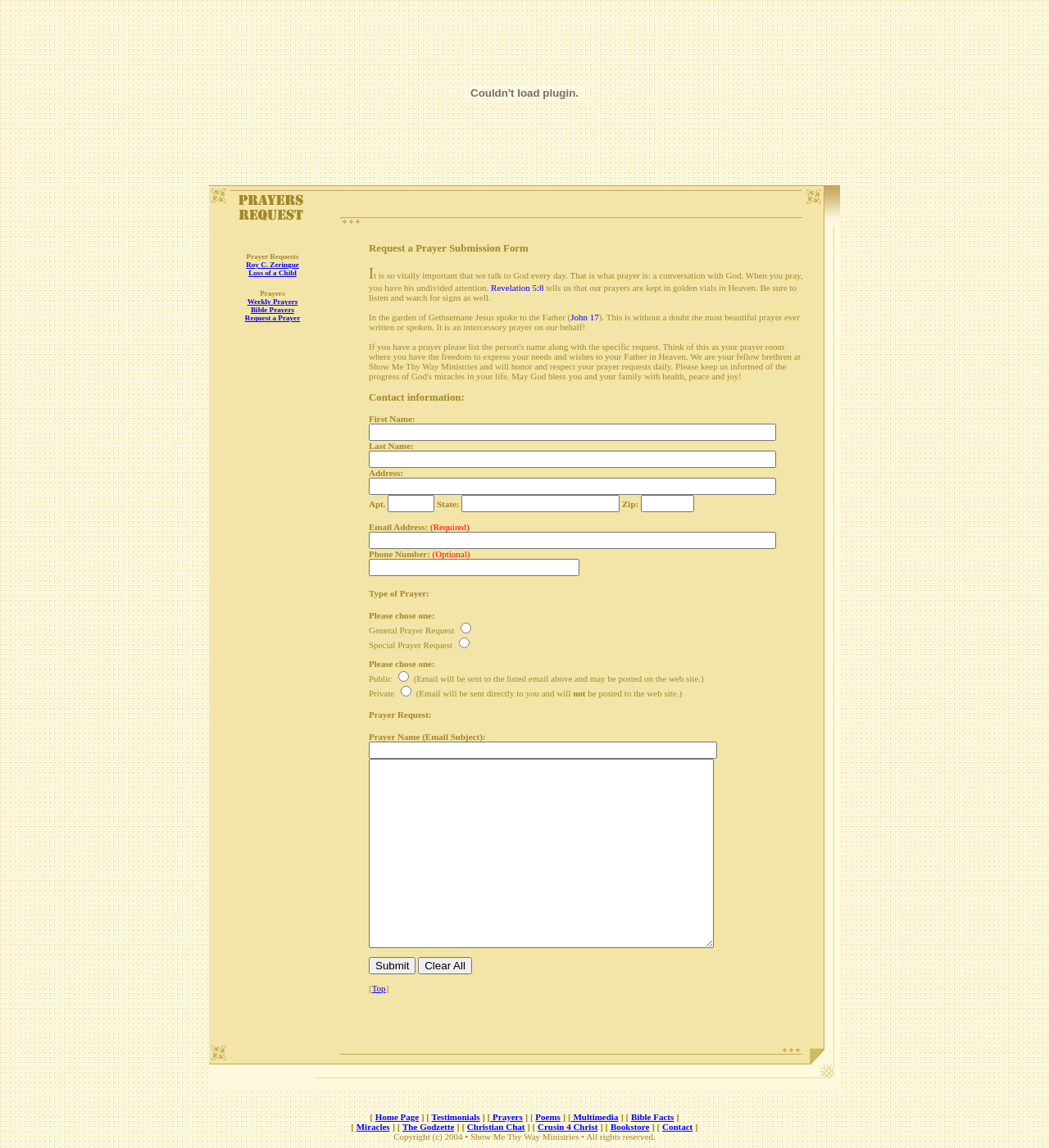Describe all visible elements and their arrangement on the webpage.

The webpage is titled "Show Me Thy Way Ministries Request a Prayer" and appears to be a prayer request submission form. At the top of the page, there is a layout table that spans the entire width, containing a logo or image on the left and a navigation menu on the right. The navigation menu consists of links to various pages, including "Home Page", "Testimonials", "Prayers", "Poems", "Multimedia", "Bible Facts", "Miracles", "The Godzette", "Christian Chat", "Crusin 4 Christ", "Bookstore", and "Contact".

Below the navigation menu, there is a section dedicated to prayer requests. This section is divided into two columns. The left column contains a heading "Prayer Requests" followed by links to specific prayer requests, including "Roy C. Zeringue", "Loss of a Child", "Weekly Prayers", "Bible Prayers", and "Request a Prayer". The right column contains a blockquote with a heading "Request a Prayer Submission Form" and a paragraph of text discussing the importance of prayer.

Below the blockquote, there is a form for submitting a prayer request. The form consists of several fields, including "First Name", "Last Name", "Address", "Apt.", "State", "Zip", "Email Address", "Phone Number", and "Type of Prayer". There are also radio buttons for choosing between "General Prayer Request" and "Special Prayer Request", as well as options for making the prayer request public or private.

At the bottom of the page, there is a section for submitting the prayer request, with a button labeled "Submit" and another button labeled "Clear All". There is also a link to return to the top of the page. The page has a simple and clean design, with a focus on providing a clear and easy-to-use interface for submitting prayer requests.